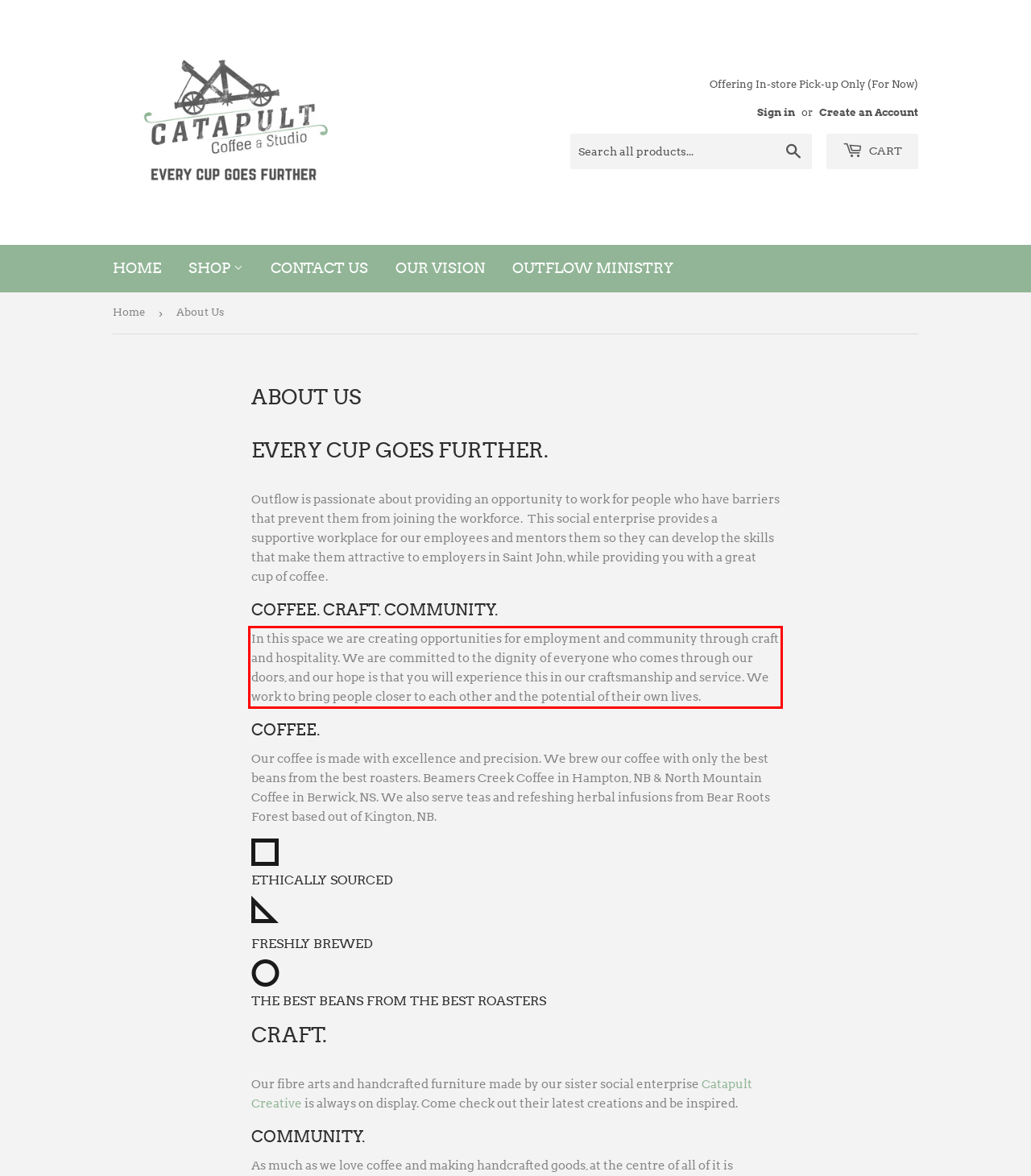The screenshot provided shows a webpage with a red bounding box. Apply OCR to the text within this red bounding box and provide the extracted content.

In this space we are creating opportunities for employment and community through craft and hospitality. We are committed to the dignity of everyone who comes through our doors, and our hope is that you will experience this in our craftsmanship and service. We work to bring people closer to each other and the potential of their own lives.